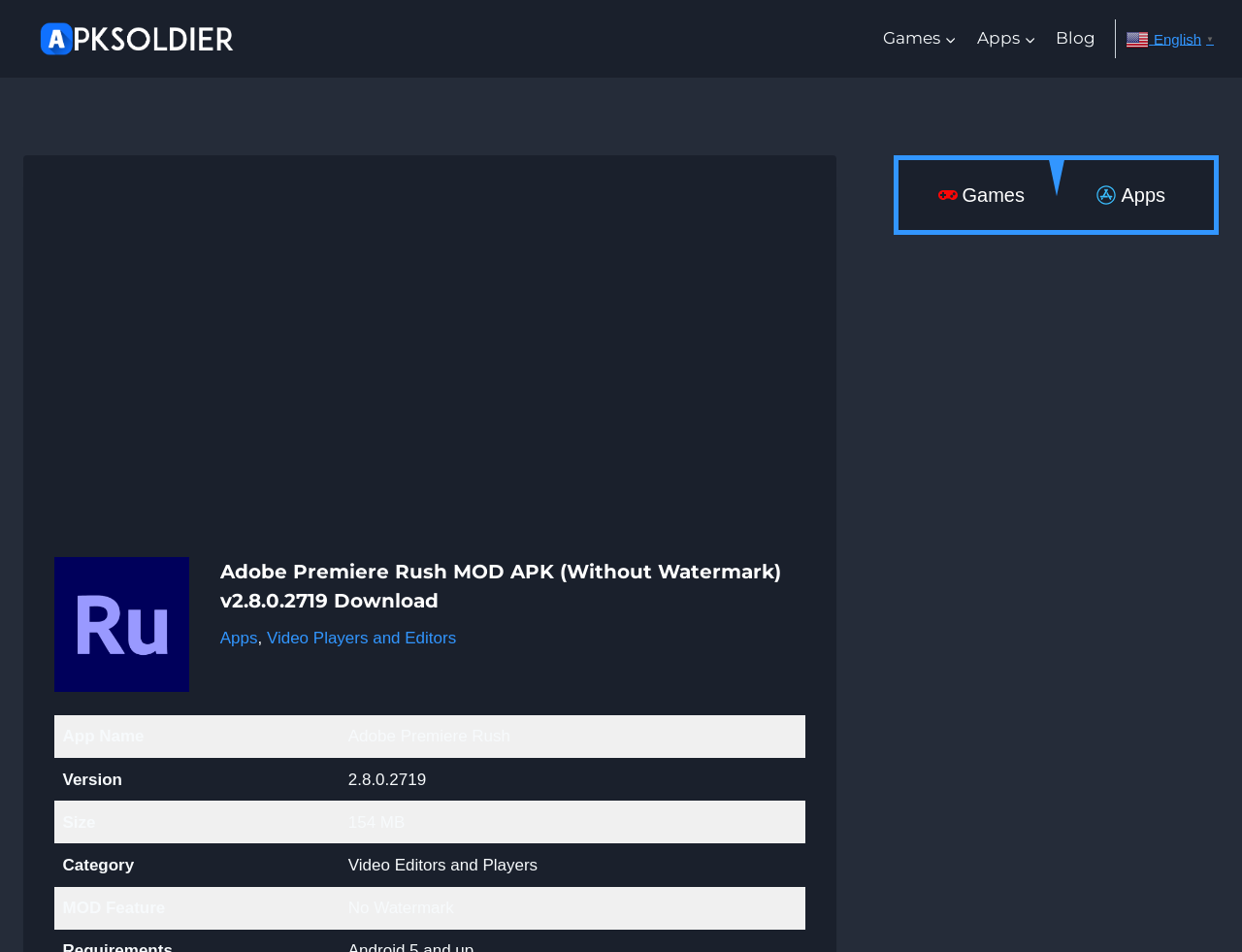What is the version of the app?
Using the visual information from the image, give a one-word or short-phrase answer.

2.8.0.2719